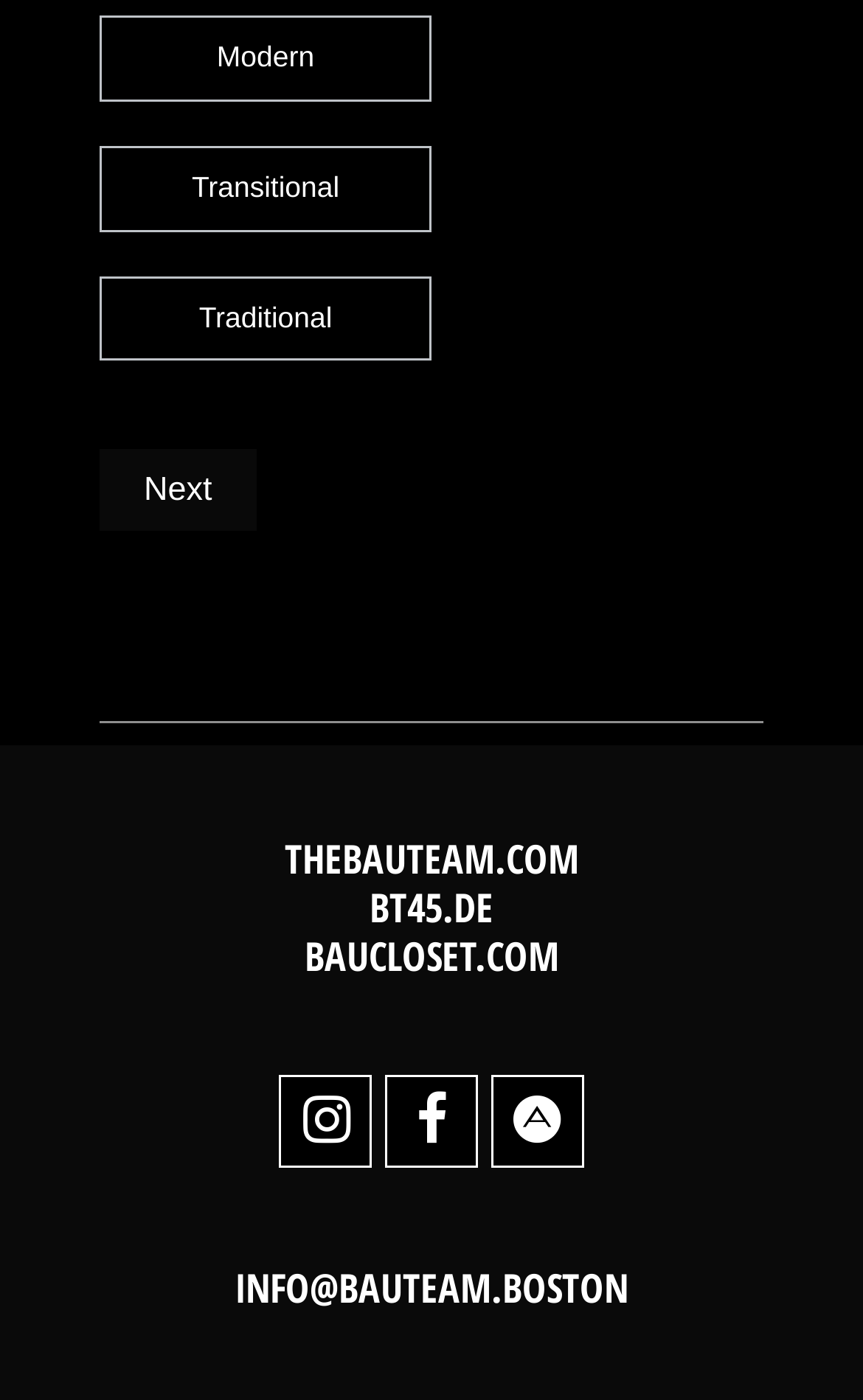Please identify the bounding box coordinates of the element on the webpage that should be clicked to follow this instruction: "Visit THEBAUTEAM.COM". The bounding box coordinates should be given as four float numbers between 0 and 1, formatted as [left, top, right, bottom].

[0.329, 0.595, 0.671, 0.633]